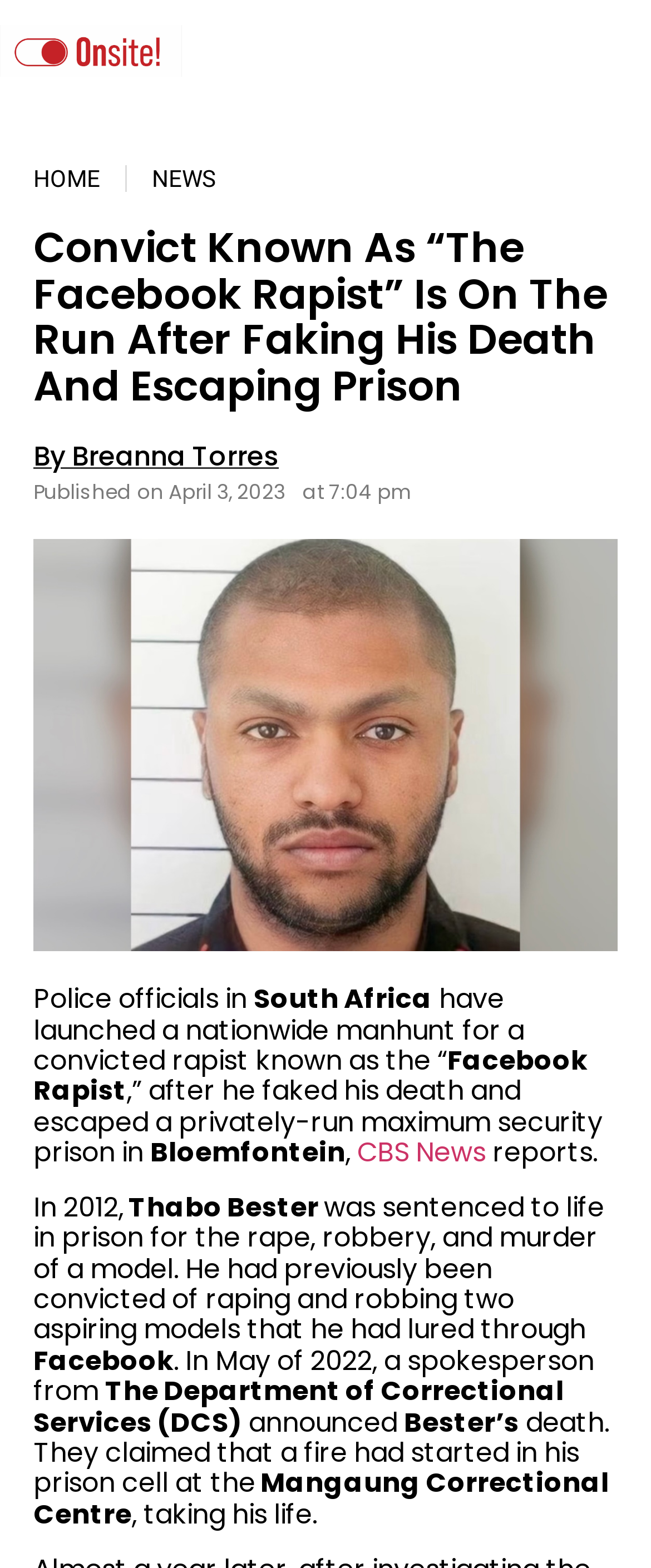Where did the convicted rapist escape from?
Give a detailed explanation using the information visible in the image.

The answer can be found in the paragraph that starts with 'In May of 2022,' where it is mentioned that 'a fire had started in his prison cell at the Mangaung Correctional Centre, taking his life.' However, it is later revealed that he faked his death and escaped.